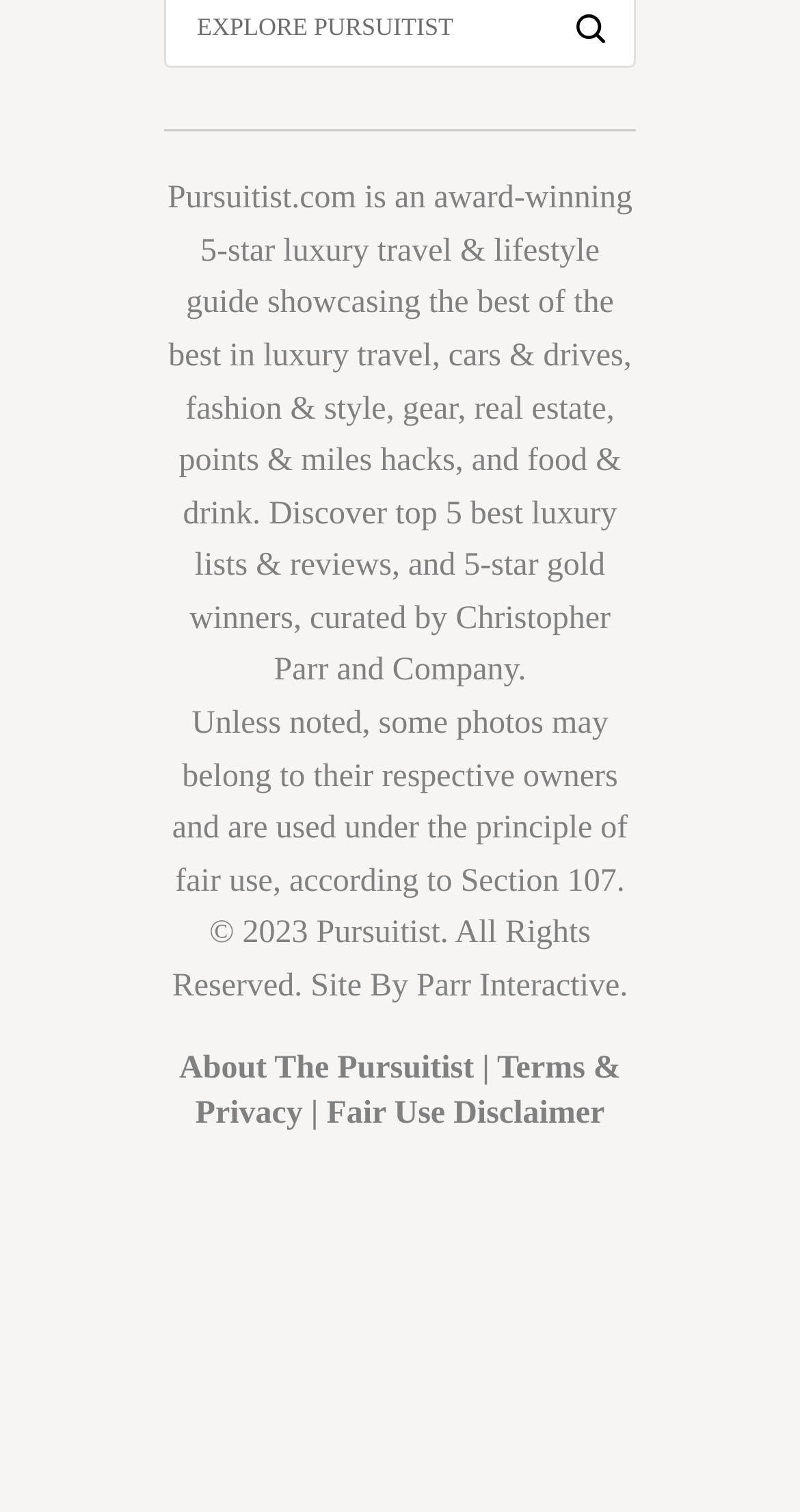Refer to the screenshot and answer the following question in detail:
Who curates the content on Pursuitist.com?

According to the link 'Christopher Parr' and the surrounding text, it appears that Christopher Parr is the curator of the content on Pursuitist.com, along with his company.